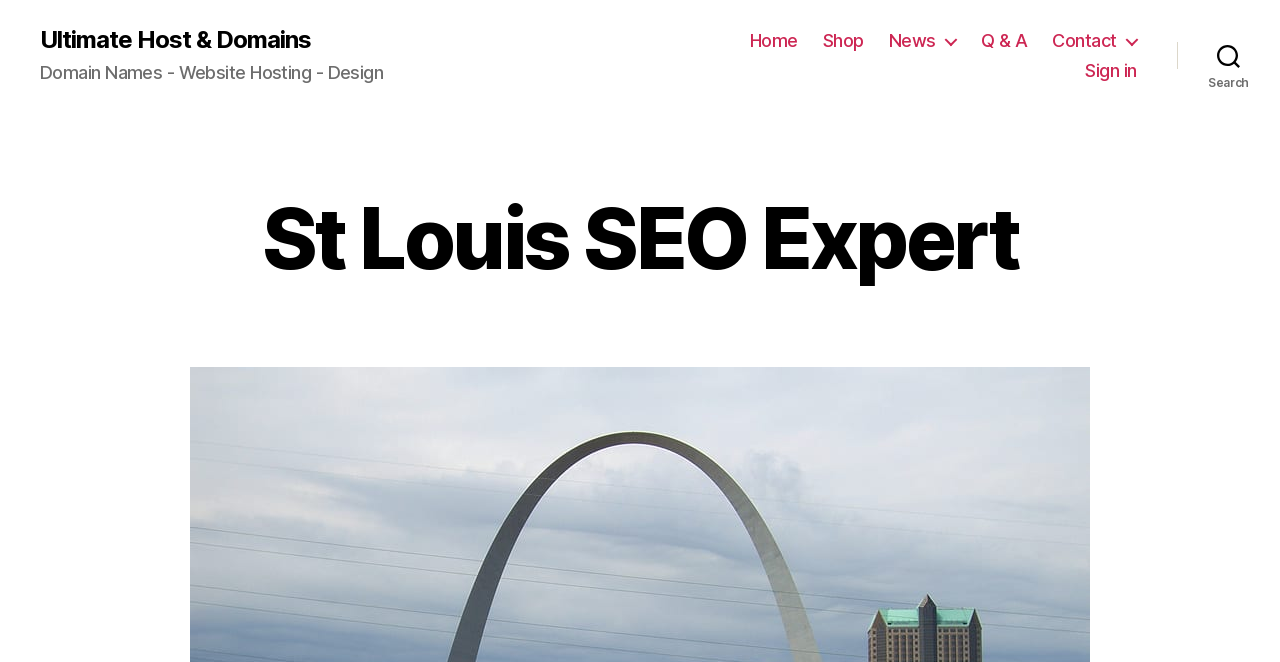Can you provide the bounding box coordinates for the element that should be clicked to implement the instruction: "go to home page"?

[0.586, 0.045, 0.623, 0.078]